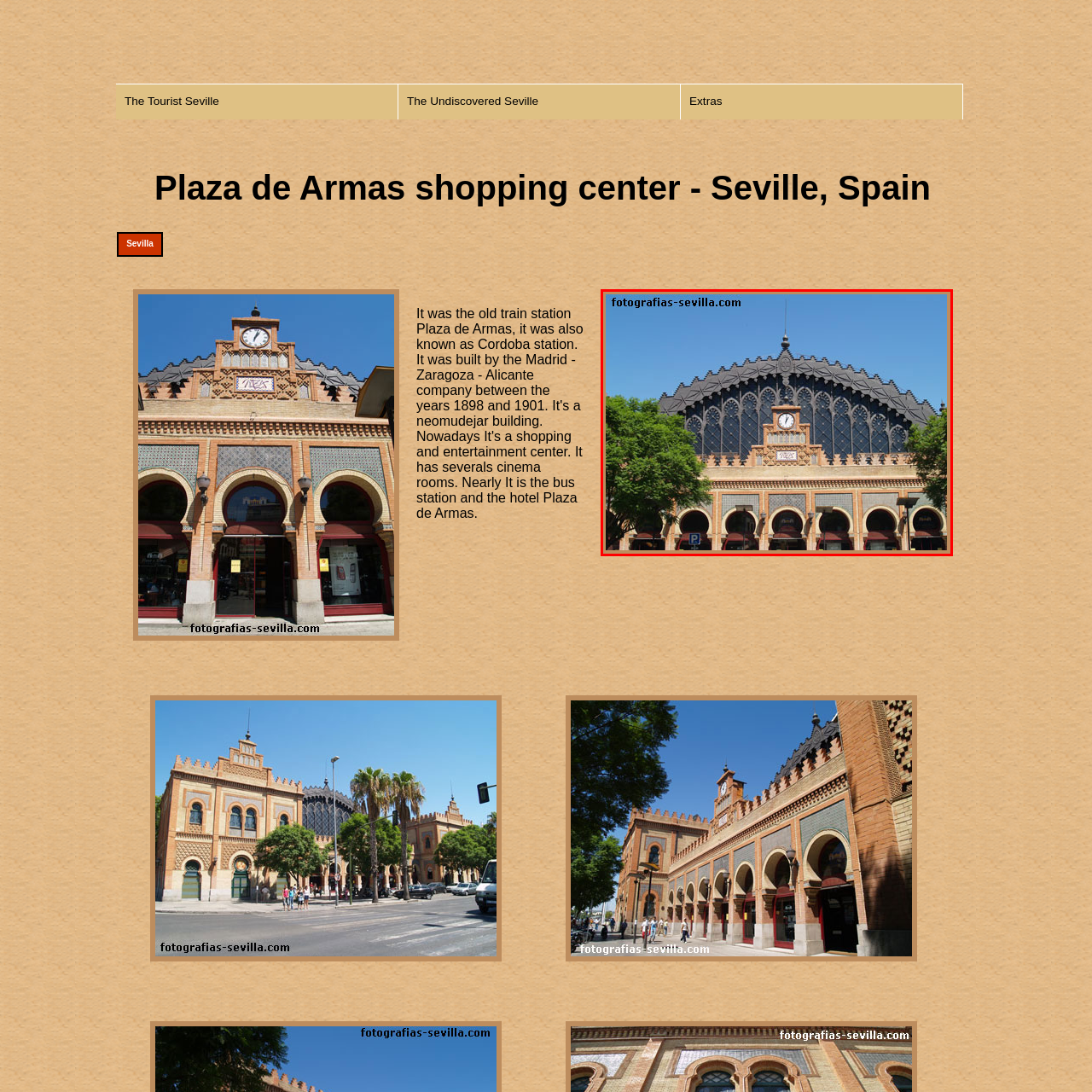Provide a comprehensive description of the content within the red-highlighted area of the image.

The image showcases the stunning facade of the Plaza de Armas shopping center in Seville, Spain. Characterized by its striking architectural design, the building features a large, ornate glass roof supported by intricate ironwork. Prominently situated in the center is a clock, which adds a classic touch to the structure. The front of the shopping center is adorned with decorative elements, including elegant arches and detailed stonework that reflect the rich cultural heritage of the region. Lush green trees line the bottom of the image, enhancing the vibrant atmosphere of this popular locale, which melds historic architecture with a lively shopping environment. The clear blue sky serves as a backdrop, illuminating the building's detailed craftsmanship and inviting visitors to explore its offerings.